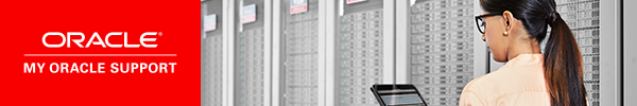What is the infrastructure depicted in the image?
Based on the screenshot, answer the question with a single word or phrase.

High-tech infrastructure